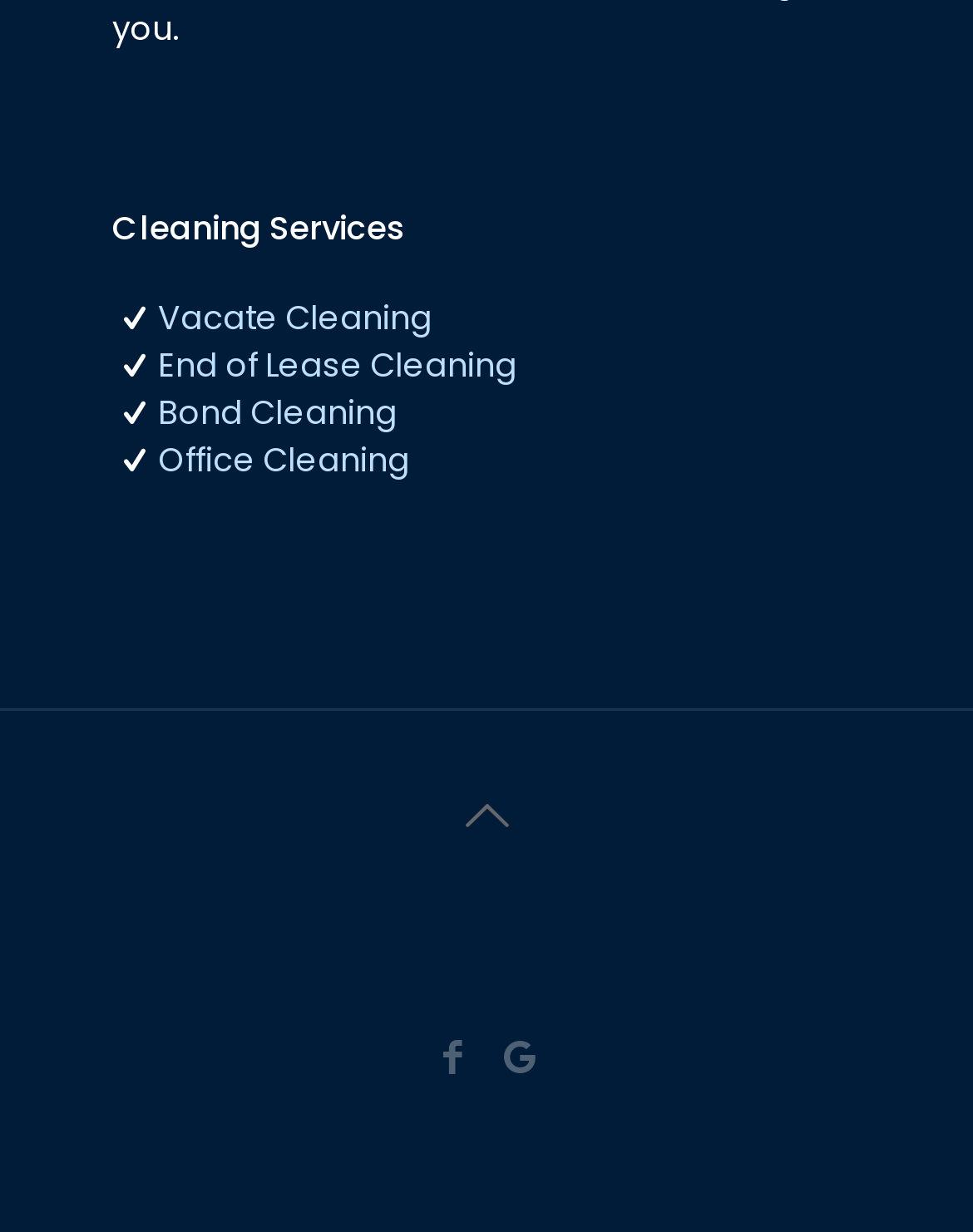What is the purpose of the 'Back to top icon'?
Can you provide a detailed and comprehensive answer to the question?

The 'Back to top icon' is likely used to navigate back to the top of the webpage, allowing users to quickly return to the top section.